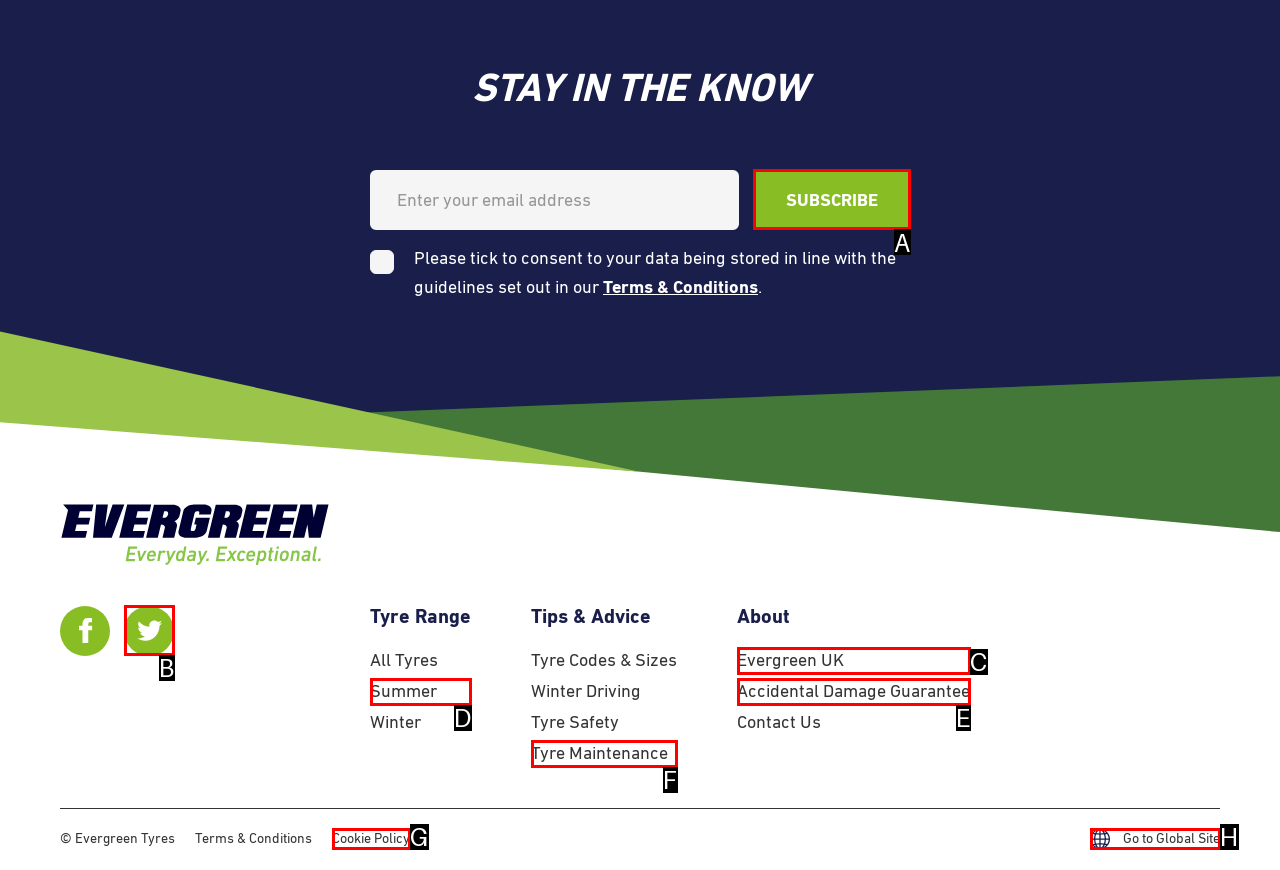Tell me which one HTML element you should click to complete the following task: Share the article
Answer with the option's letter from the given choices directly.

None